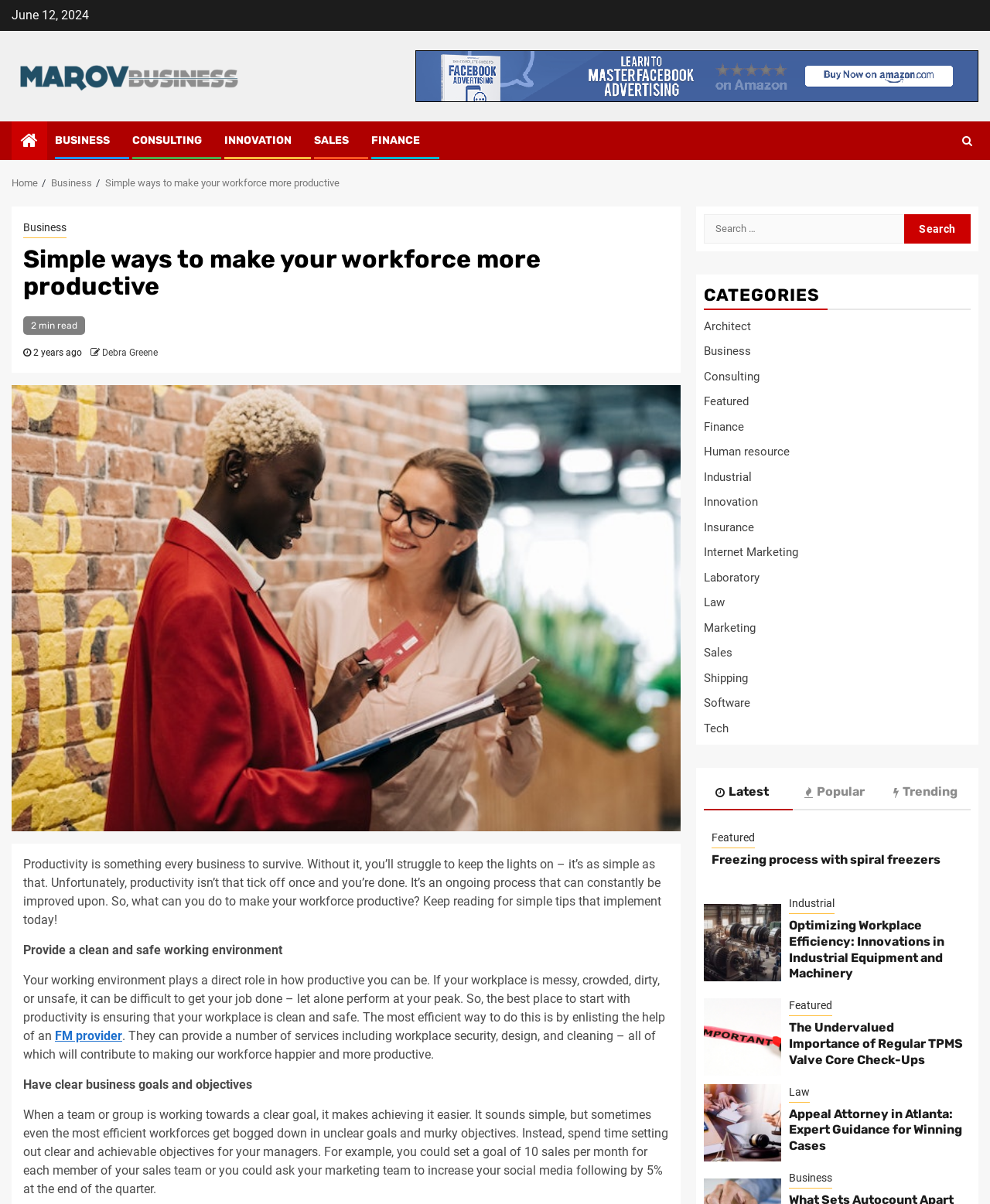Please find and report the primary heading text from the webpage.

Simple ways to make your workforce more productive